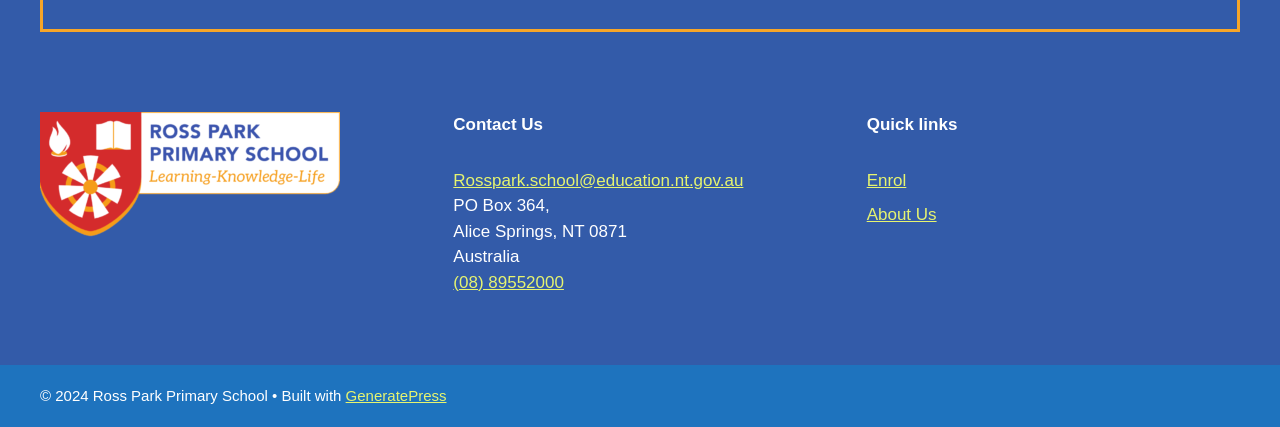Please provide a one-word or short phrase answer to the question:
What is the email address of Ross Park Primary School?

Rosspark.school@education.nt.gov.au